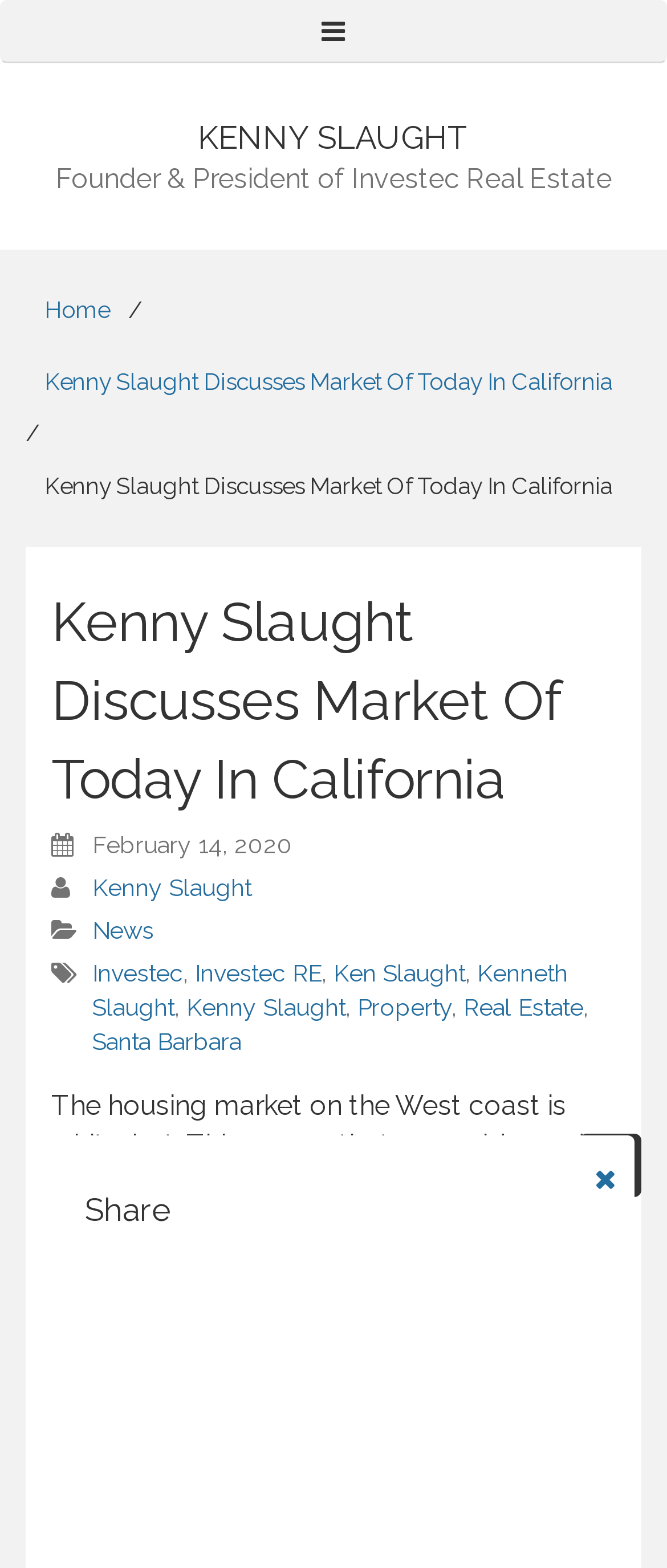Please give a concise answer to this question using a single word or phrase: 
What is the name of the founder and president of Investec Real Estate?

Kenny Slaught